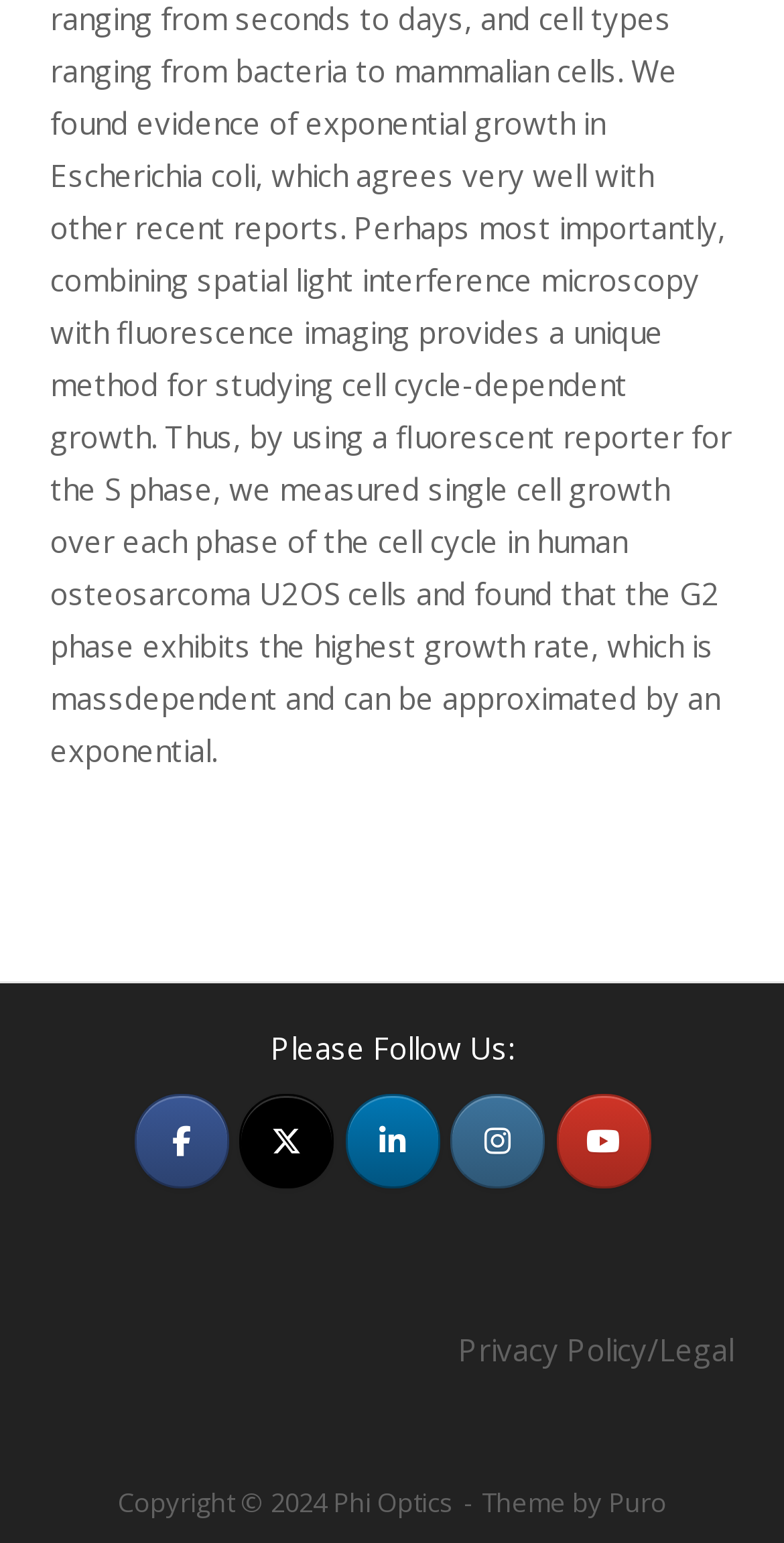Given the element description: "Puro", predict the bounding box coordinates of the UI element it refers to, using four float numbers between 0 and 1, i.e., [left, top, right, bottom].

[0.776, 0.961, 0.85, 0.985]